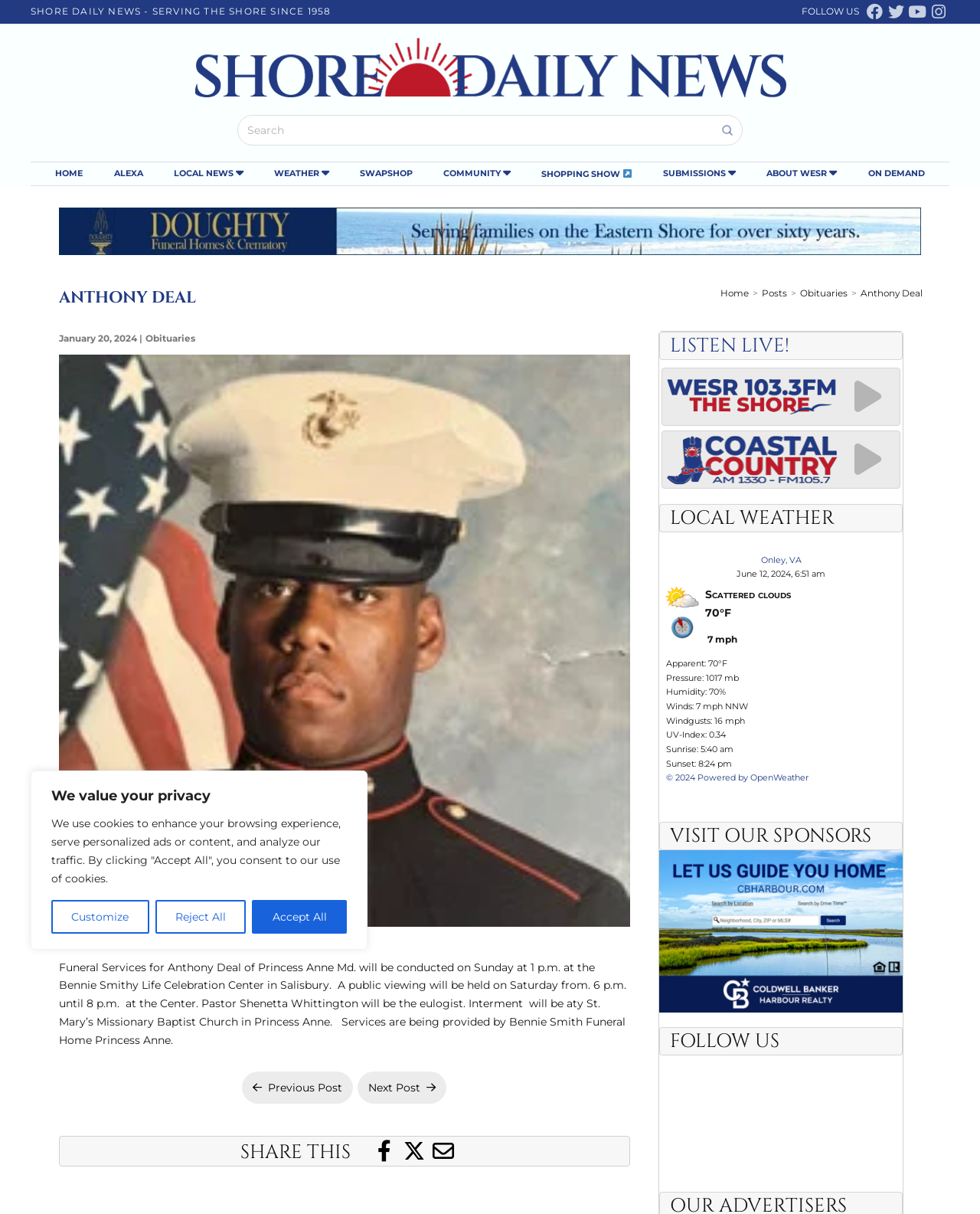What is the name of the funeral home providing services?
Answer the question with a thorough and detailed explanation.

I found the answer by looking at the text content of the webpage, specifically the paragraph that starts with 'Funeral Services for Anthony Deal of Princess Anne Md.'. The text mentions 'Services are being provided by Bennie Smith Funeral Home Princess Anne.'